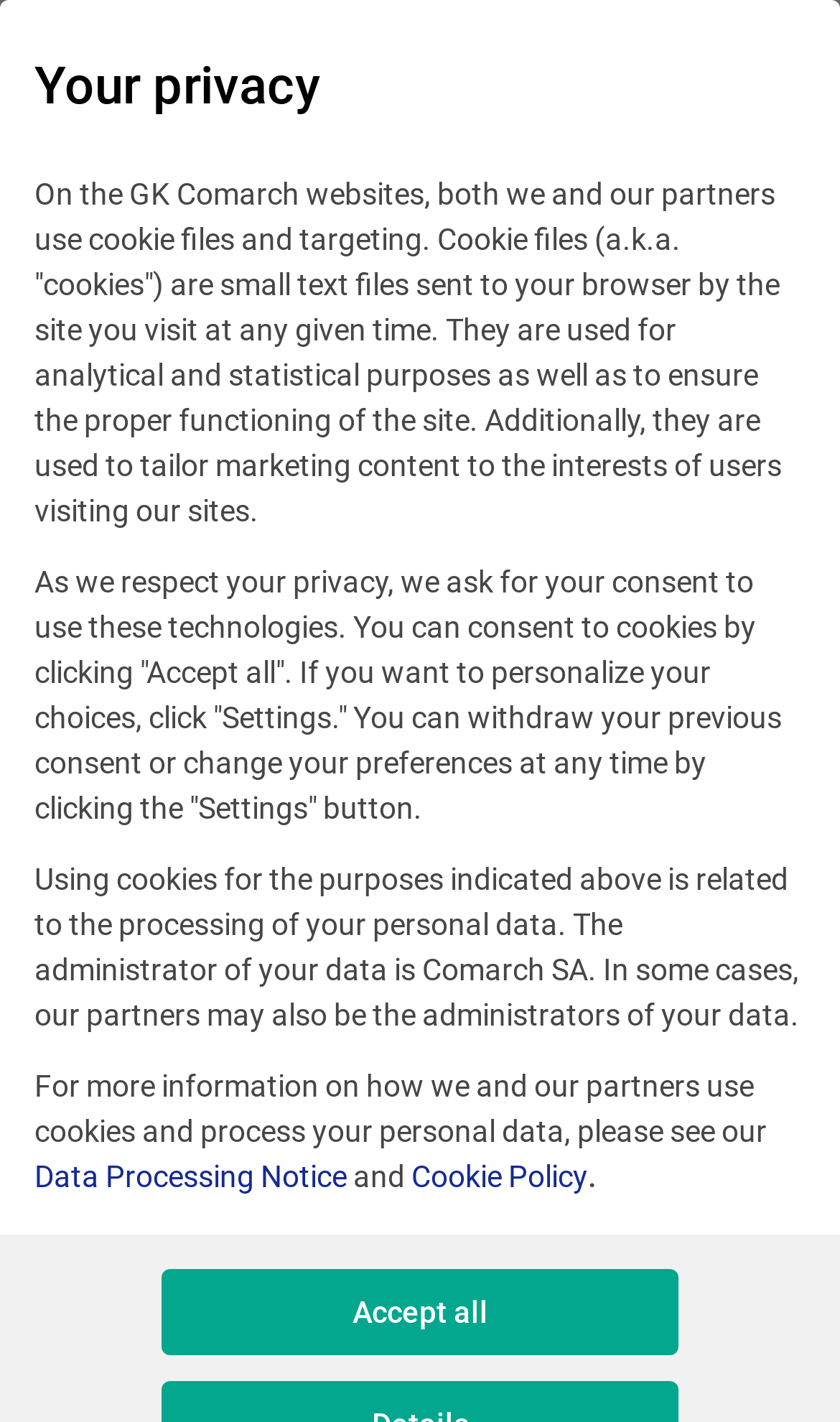What is the date of publication of the article?
Based on the image, please offer an in-depth response to the question.

I found the date of publication of the article by looking at the time element that displays the date, which is 14 July 2022.